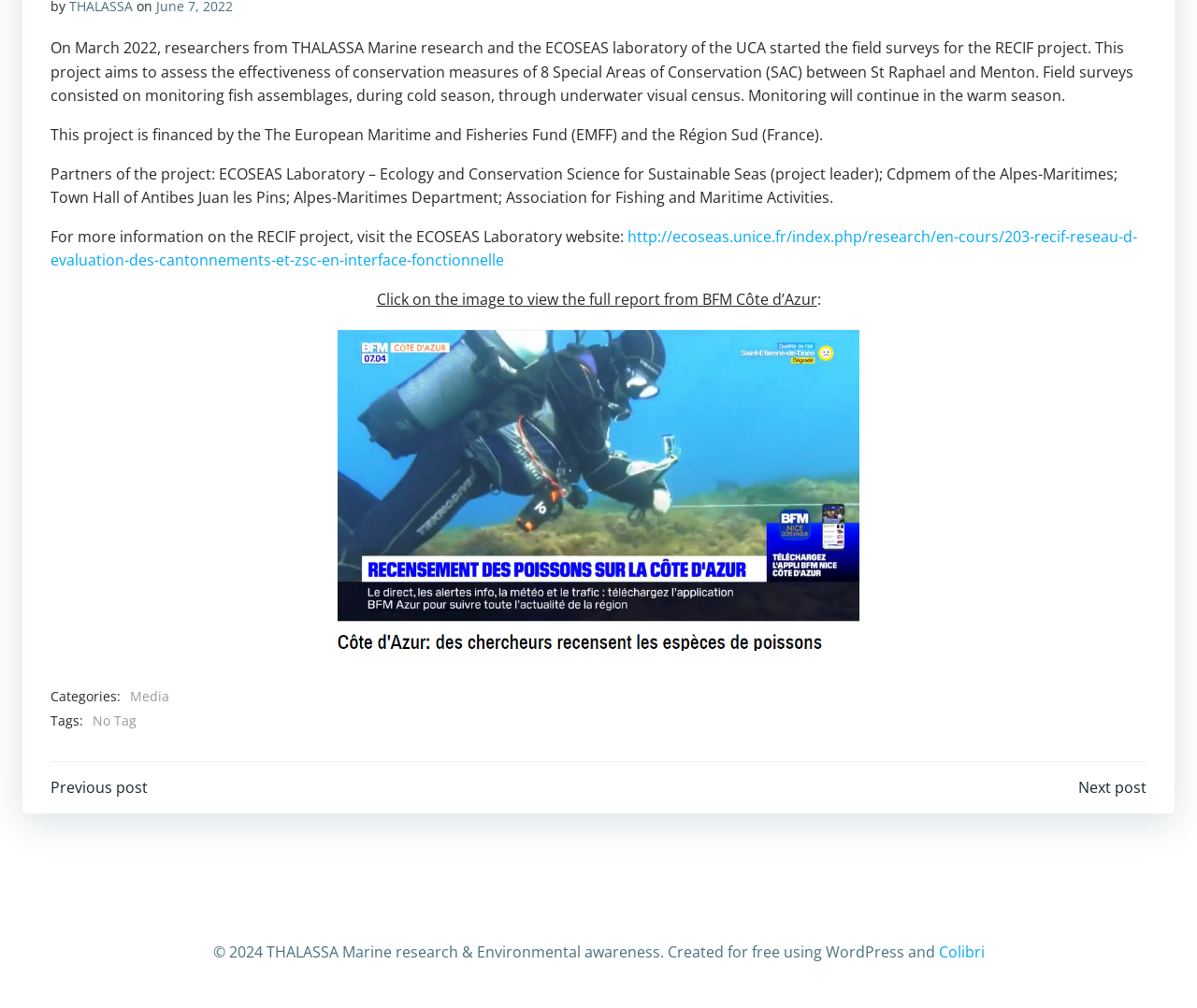Determine the bounding box of the UI component based on this description: "http://ecoseas.unice.fr/index.php/research/en-cours/203-recif-reseau-d-evaluation-des-cantonnements-et-zsc-en-interface-fonctionnelle". The bounding box coordinates should be four float values between 0 and 1, i.e., [left, top, right, bottom].

[0.042, 0.224, 0.95, 0.268]